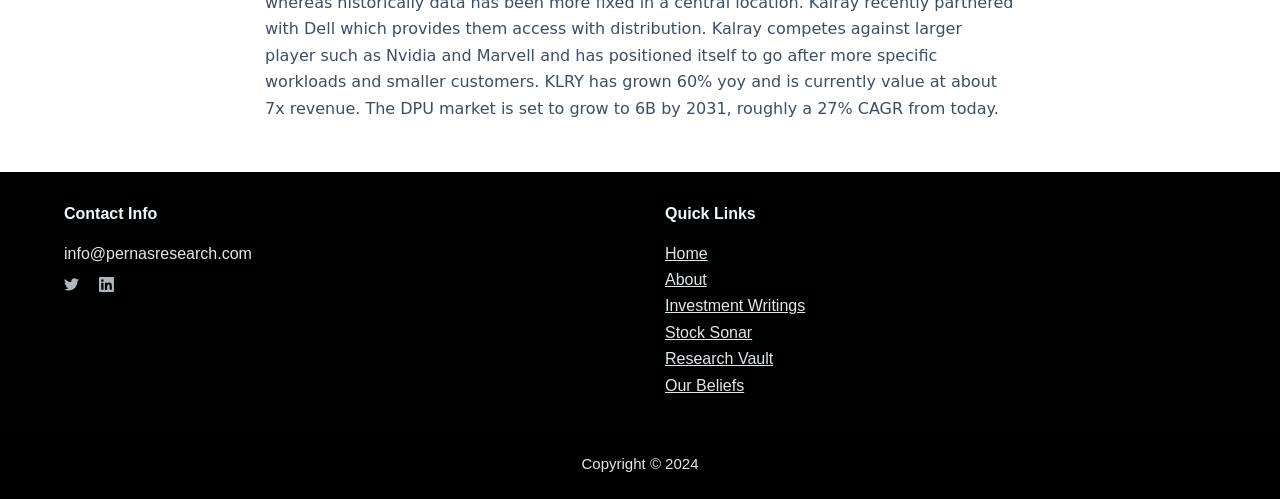Determine the bounding box for the UI element that matches this description: "info@pernasresearch.com".

[0.05, 0.49, 0.197, 0.524]